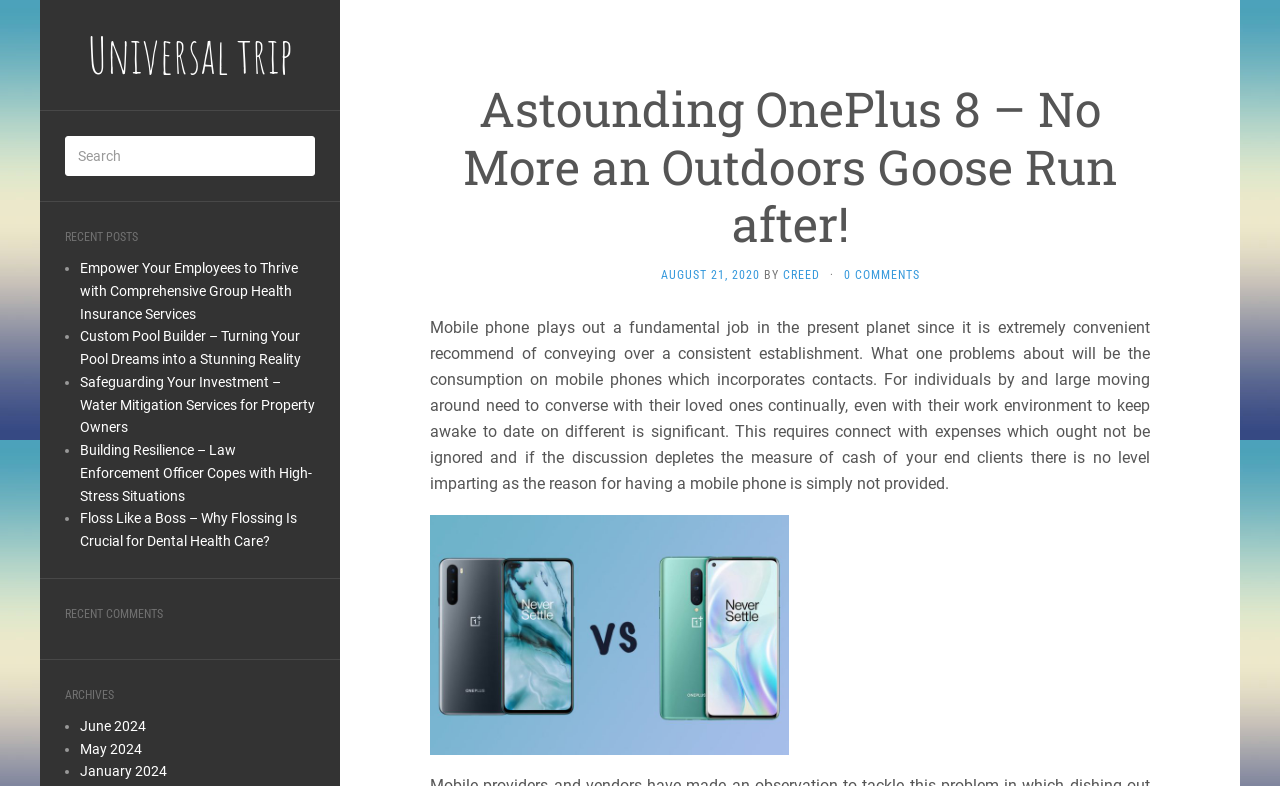What is the date of the post?
Using the visual information, reply with a single word or short phrase.

AUGUST 21, 2020